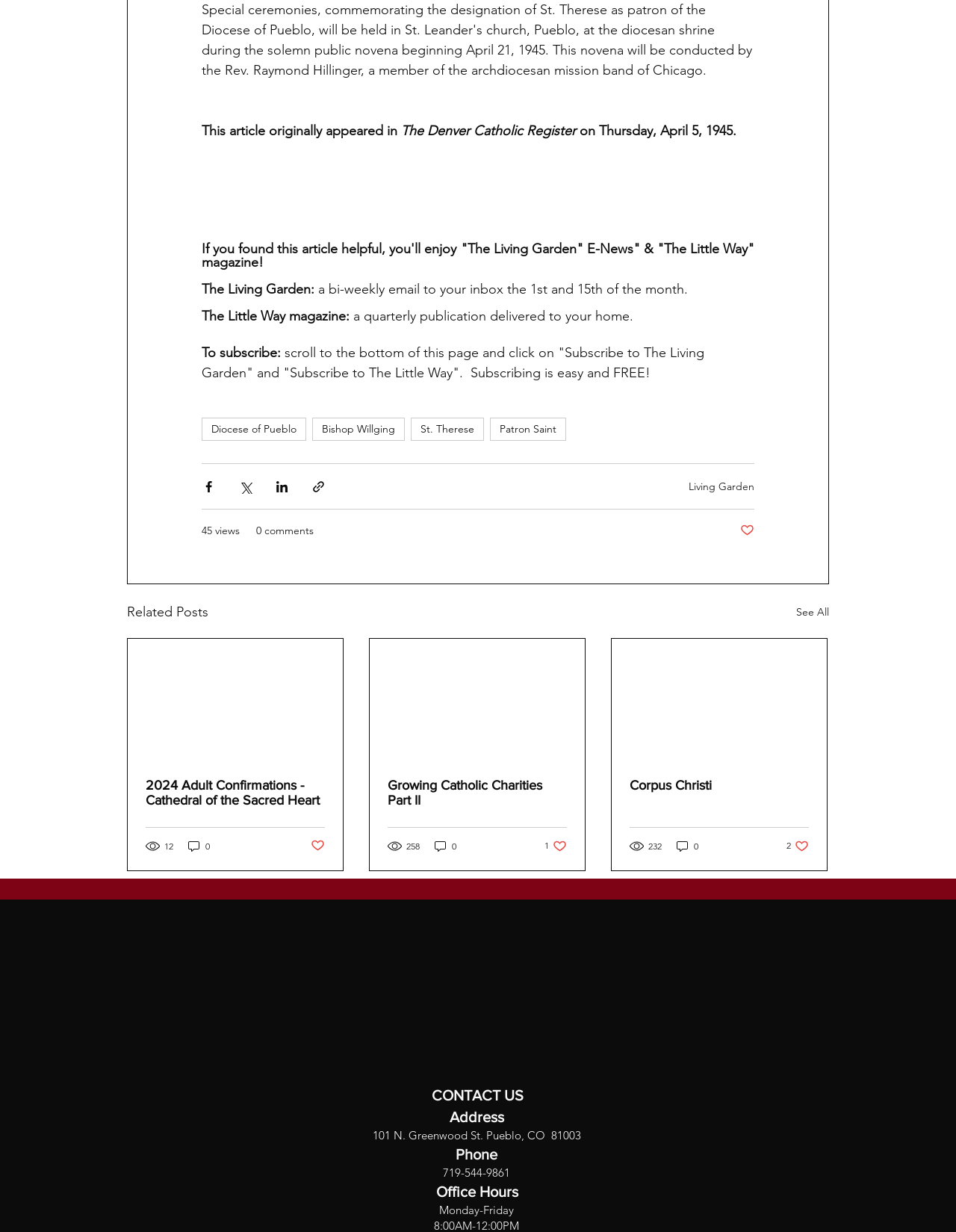Pinpoint the bounding box coordinates of the element that must be clicked to accomplish the following instruction: "Contact us". The coordinates should be in the format of four float numbers between 0 and 1, i.e., [left, top, right, bottom].

[0.426, 0.88, 0.573, 0.898]